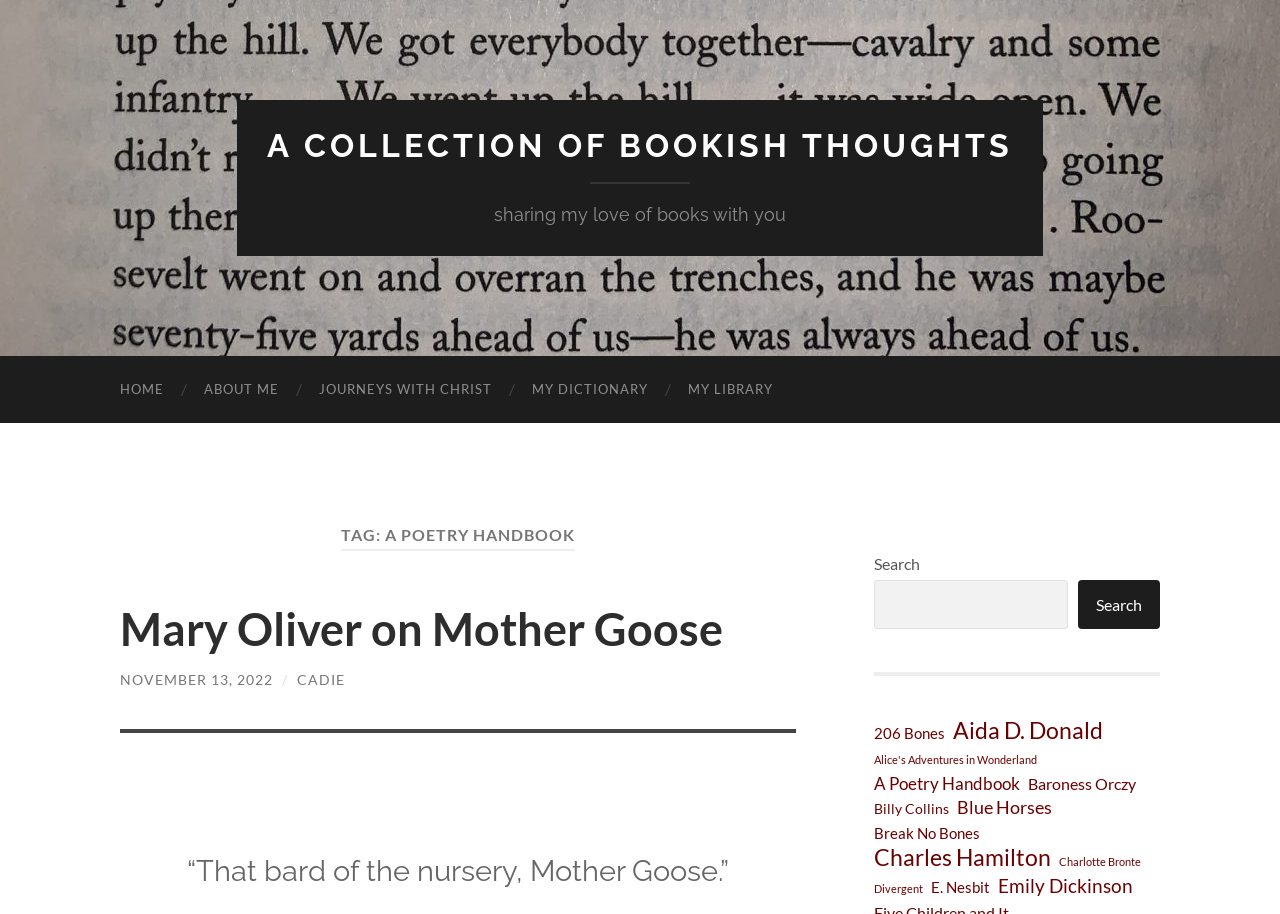Answer the question using only a single word or phrase: 
How many search results are there in the '206 Bones' category?

4